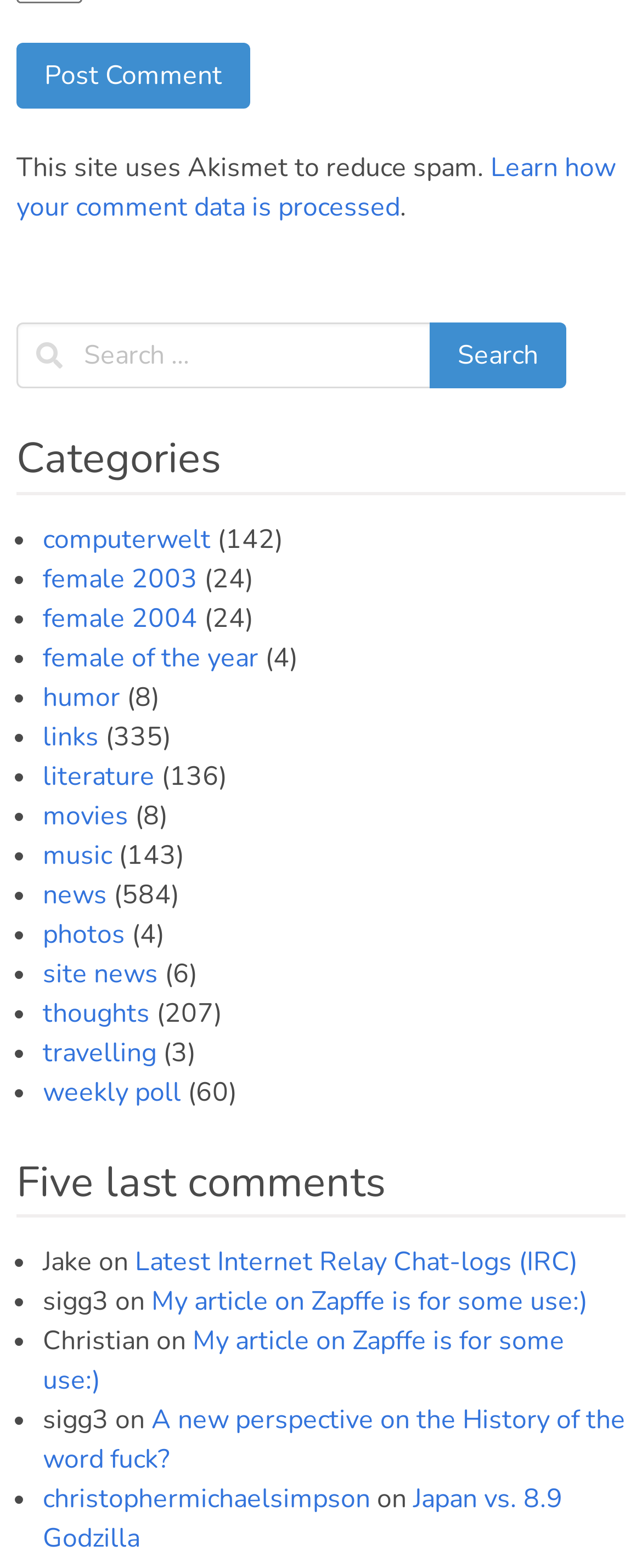Determine the coordinates of the bounding box that should be clicked to complete the instruction: "View the category 'computerwelt'". The coordinates should be represented by four float numbers between 0 and 1: [left, top, right, bottom].

[0.067, 0.332, 0.328, 0.355]